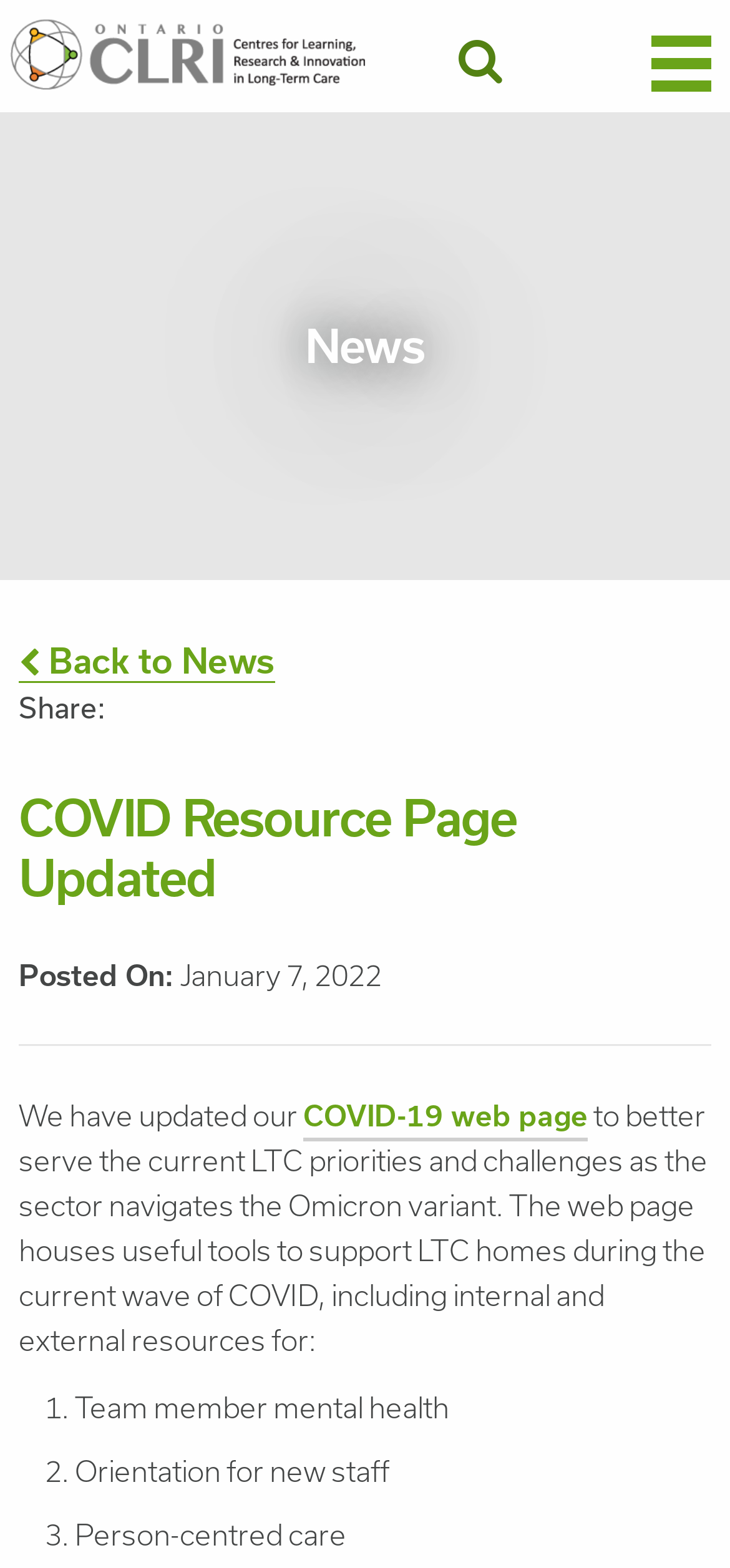What is the date of the news posting?
Provide a comprehensive and detailed answer to the question.

I found the answer by looking at the text 'Posted On: January 7, 2022' which indicates the date of the news posting.